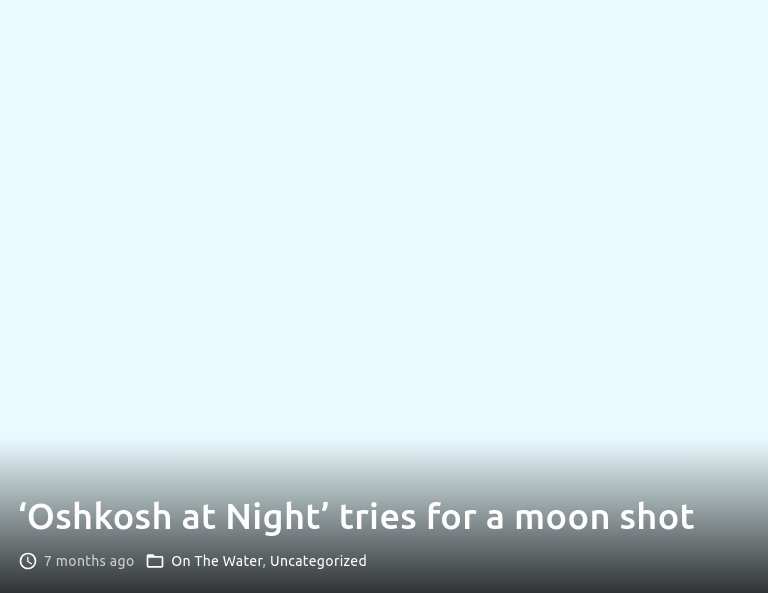Illustrate the scene in the image with a detailed description.

The image titled "‘Oshkosh at Night’ tries for a moon shot" captures the serene atmosphere of an evening on the water, showcasing an artistic interpretation of the moonrise over the Oshkosh area. The composition likely evokes a sense of tranquility, drawing attention to the beauty of nature as it transitions from day to night. Featured prominently are kayaks that may be part of a larger gathering, blending recreational activity with the appreciation of the night sky. The image is accompanied by a timestamp indicating it was published seven months ago, along with contextual tags such as "On The Water" and "Uncategorized," suggesting a focus on aquatic adventures and community engagement under the stars.